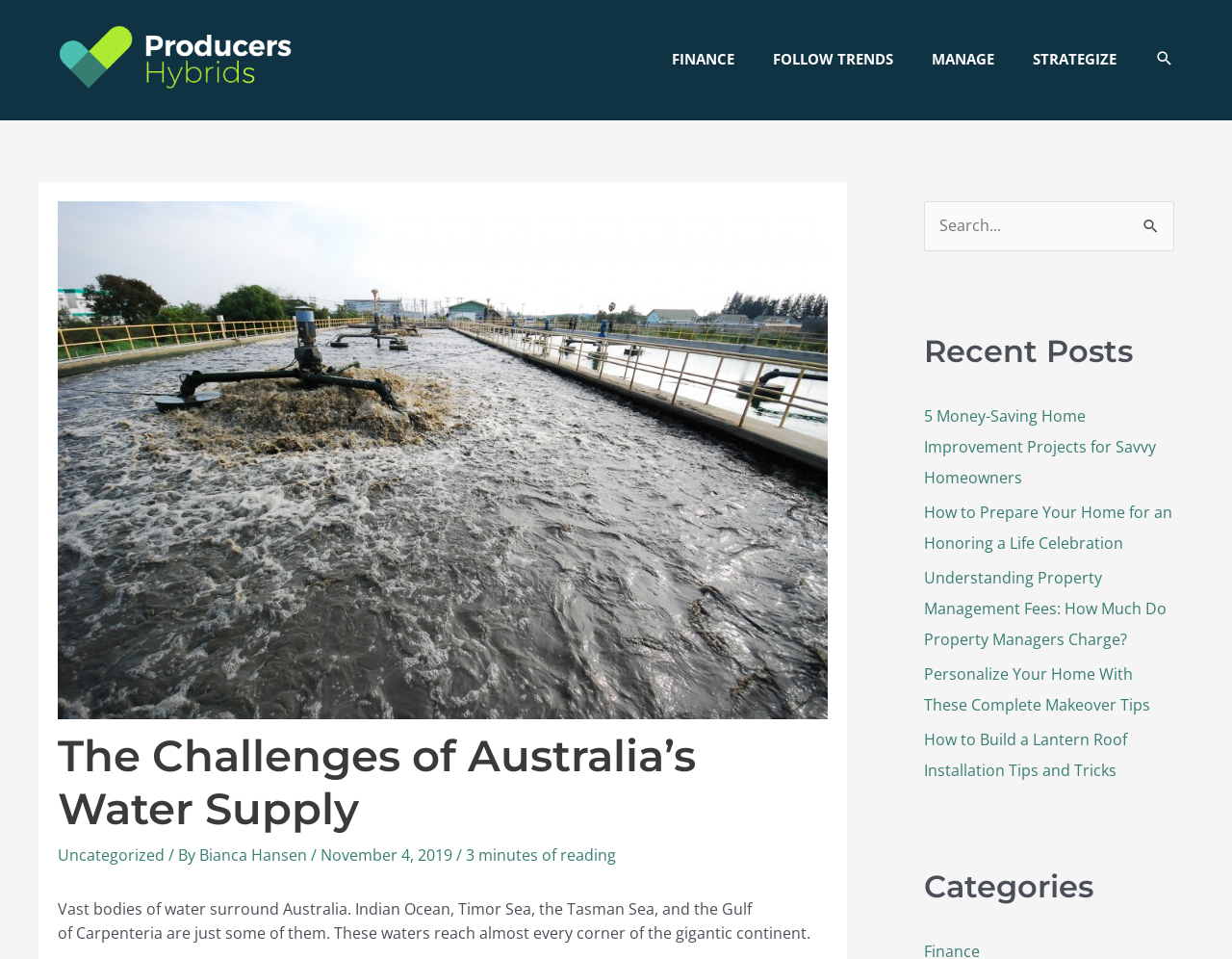What is the main topic of the article?
Using the image as a reference, give a one-word or short phrase answer.

Australia's water supply